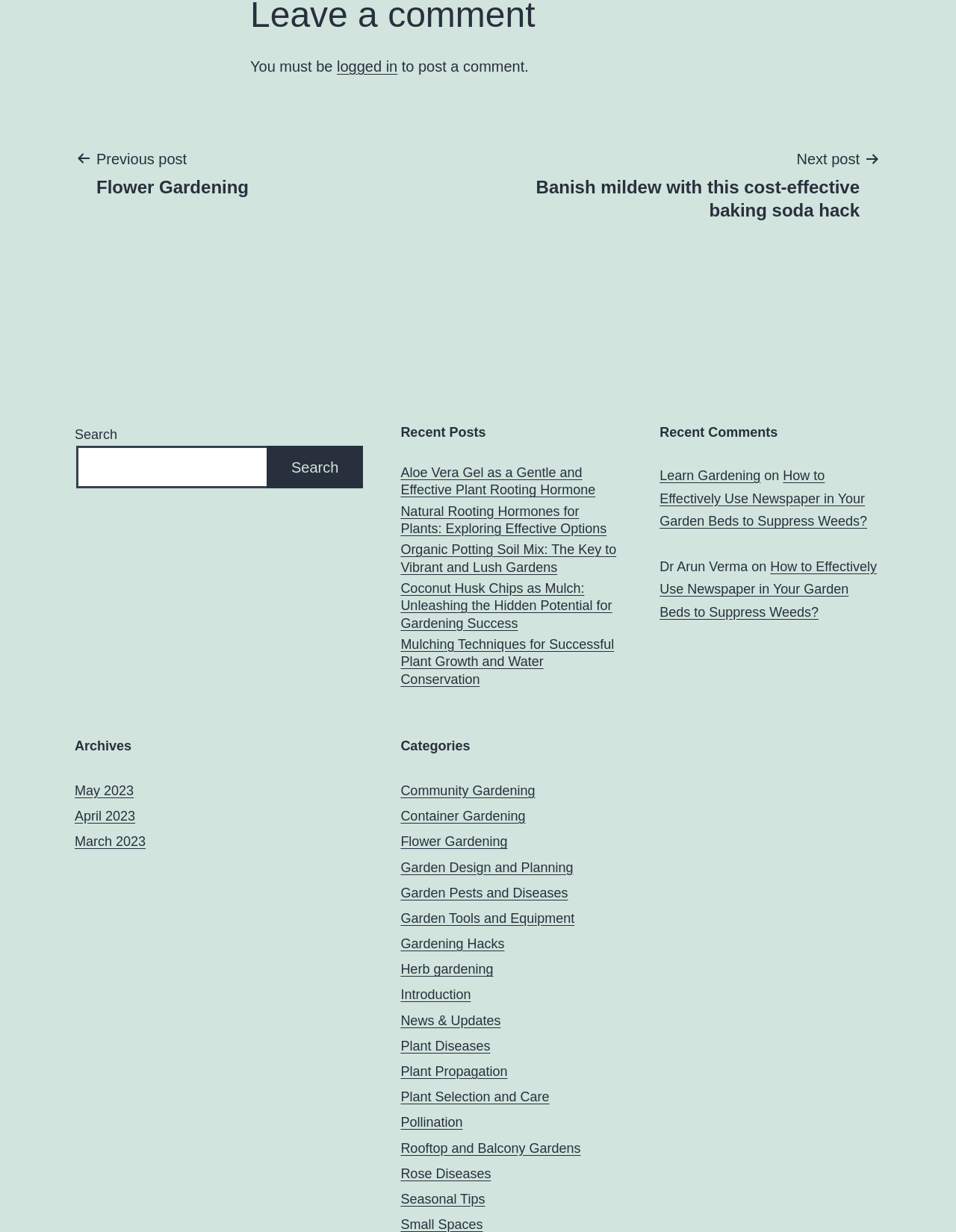What type of content is featured in the 'Recent Posts' section?
Utilize the image to construct a detailed and well-explained answer.

The 'Recent Posts' section displays a list of links with titles such as 'Aloe Vera Gel as a Gentle and Effective Plant Rooting Hormone' and 'Organic Potting Soil Mix: The Key to Vibrant and Lush Gardens'. This suggests that the section features articles related to gardening.